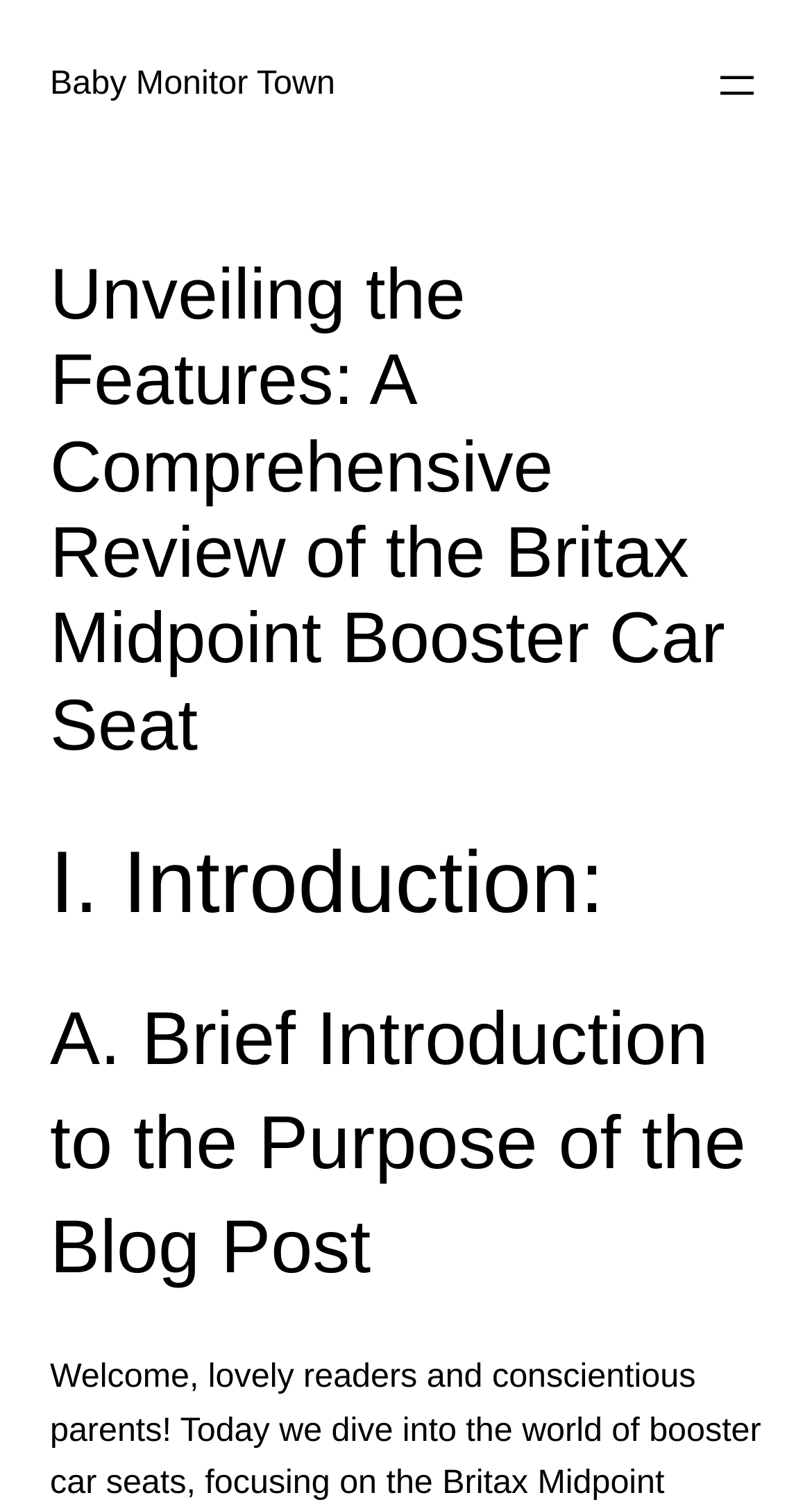Show the bounding box coordinates for the HTML element as described: "Baby Monitor Town".

[0.062, 0.043, 0.413, 0.068]